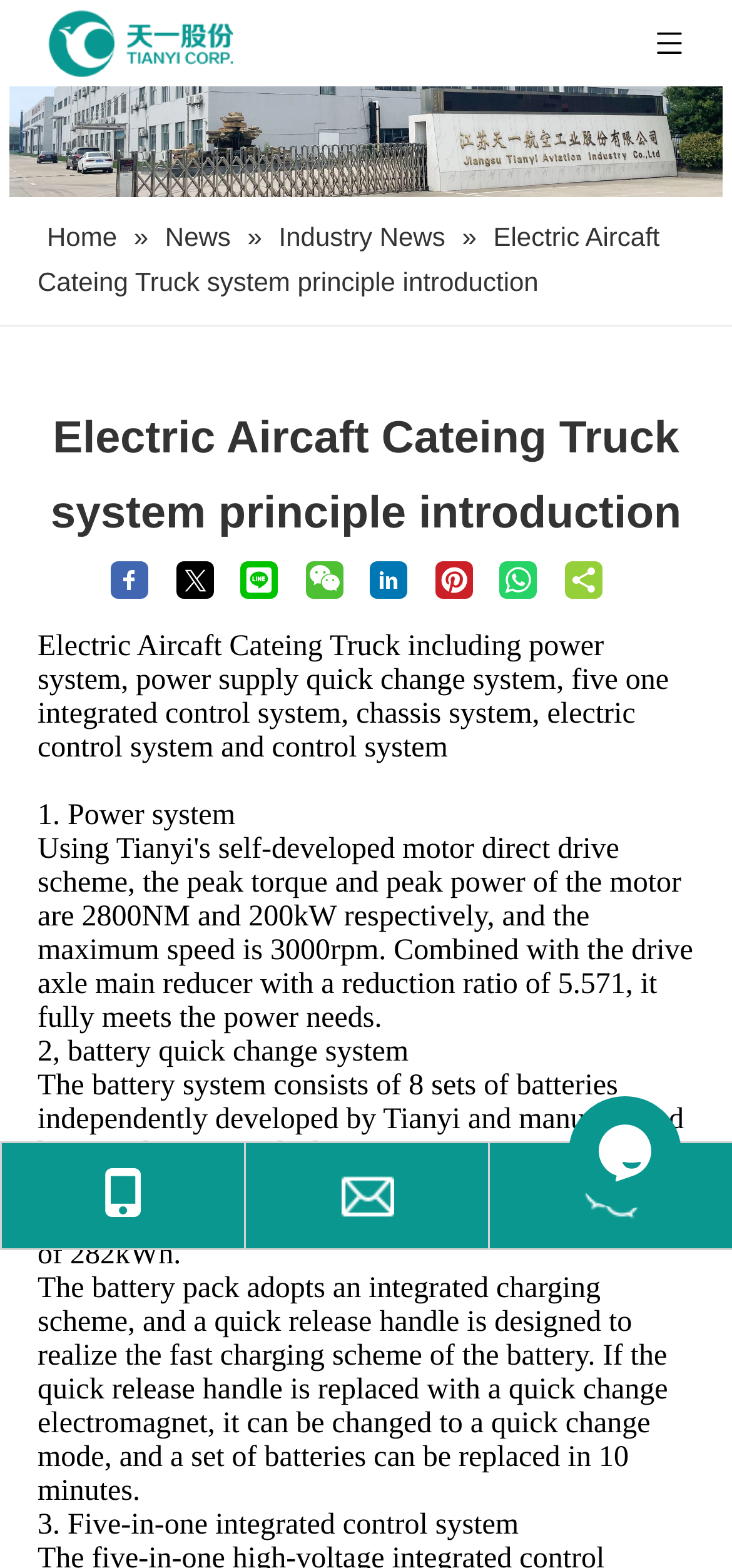Identify the bounding box coordinates of the clickable section necessary to follow the following instruction: "Click the News link". The coordinates should be presented as four float numbers from 0 to 1, i.e., [left, top, right, bottom].

[0.225, 0.142, 0.325, 0.161]